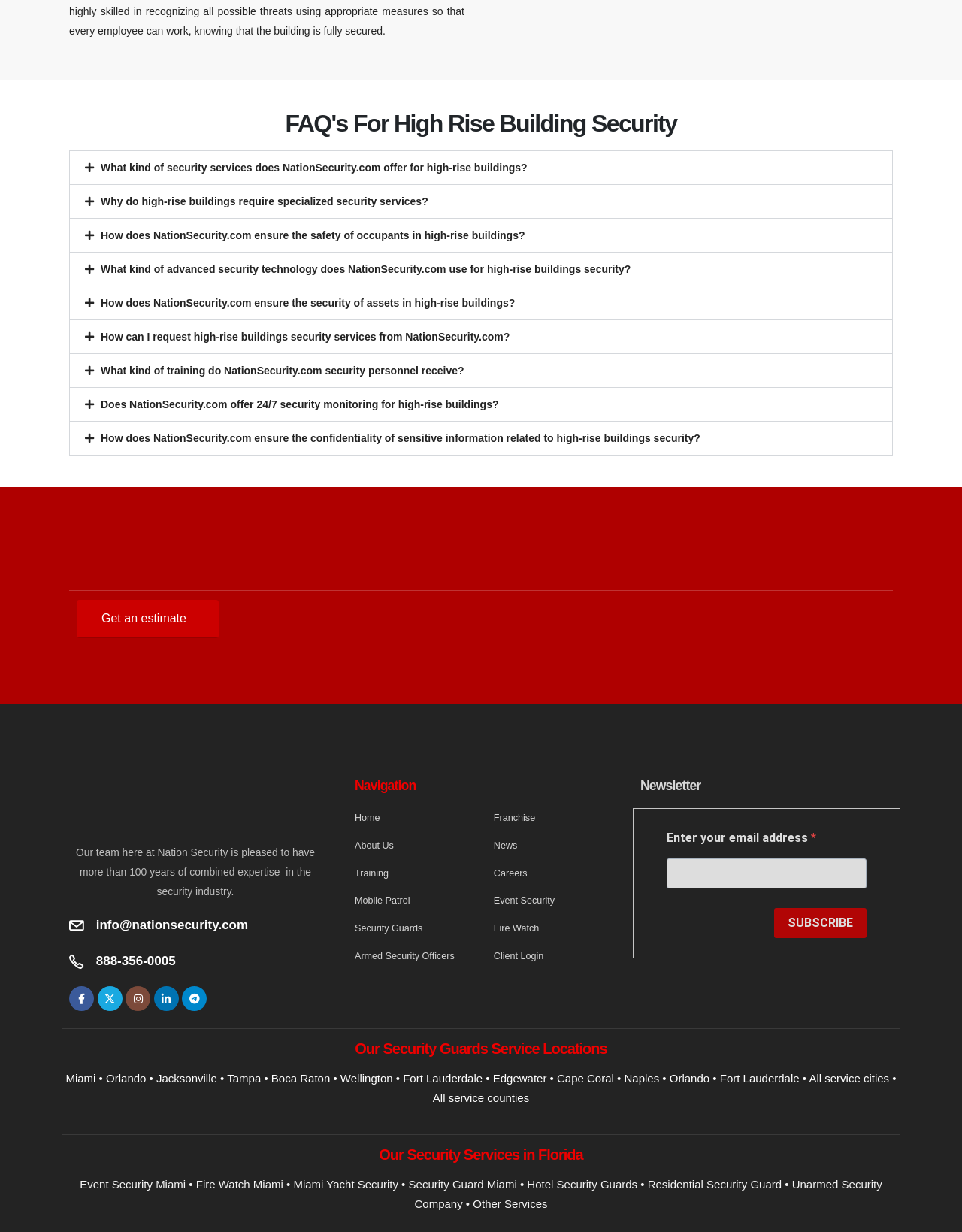Locate the bounding box coordinates of the element that needs to be clicked to carry out the instruction: "Click the 'FAQ's For High Rise Building Security' heading". The coordinates should be given as four float numbers ranging from 0 to 1, i.e., [left, top, right, bottom].

[0.072, 0.09, 0.928, 0.11]